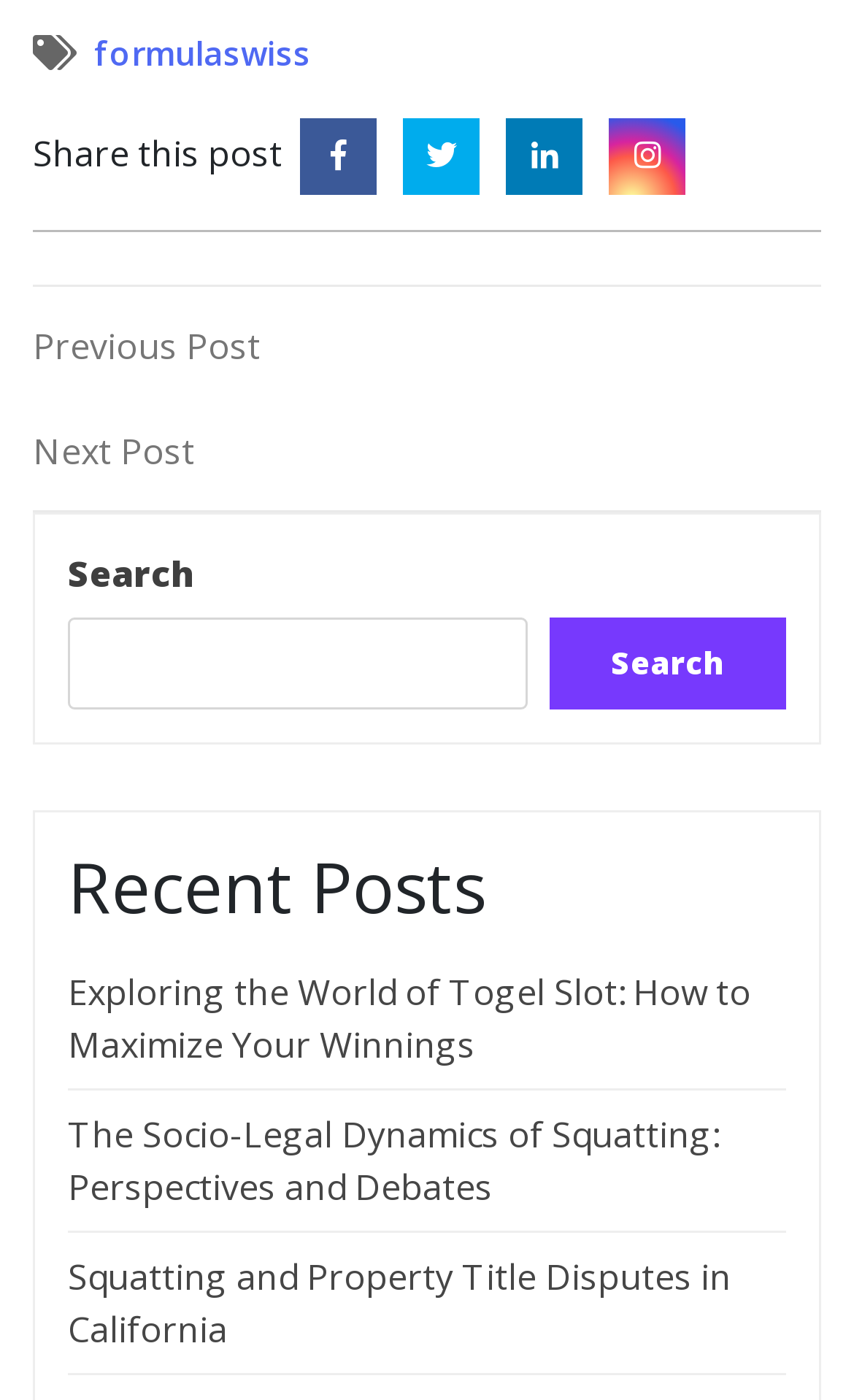Can you pinpoint the bounding box coordinates for the clickable element required for this instruction: "read August 2021 digital edition"? The coordinates should be four float numbers between 0 and 1, i.e., [left, top, right, bottom].

None